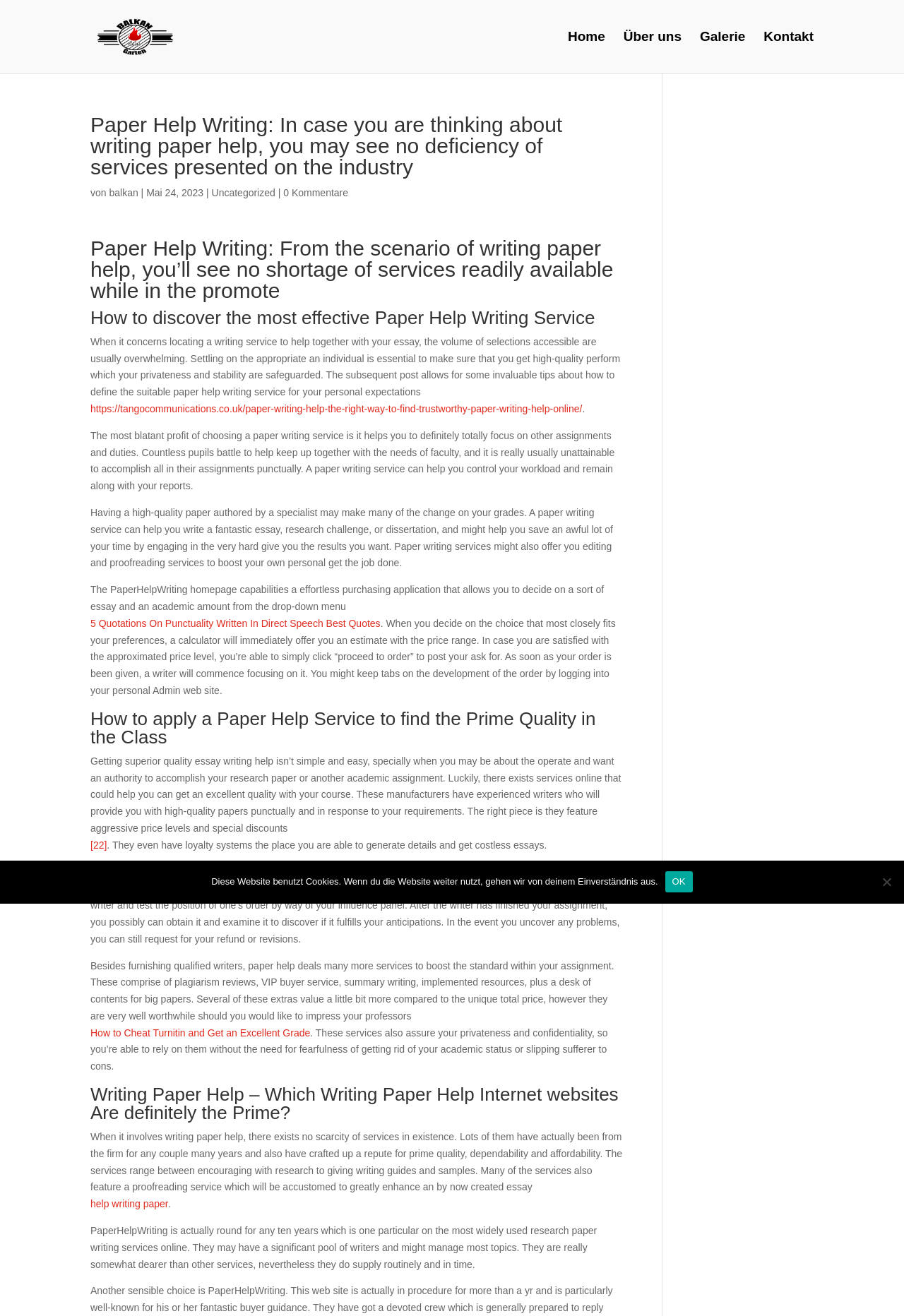Please identify the bounding box coordinates of the clickable region that I should interact with to perform the following instruction: "Click on the 'Über uns' link". The coordinates should be expressed as four float numbers between 0 and 1, i.e., [left, top, right, bottom].

[0.69, 0.024, 0.754, 0.056]